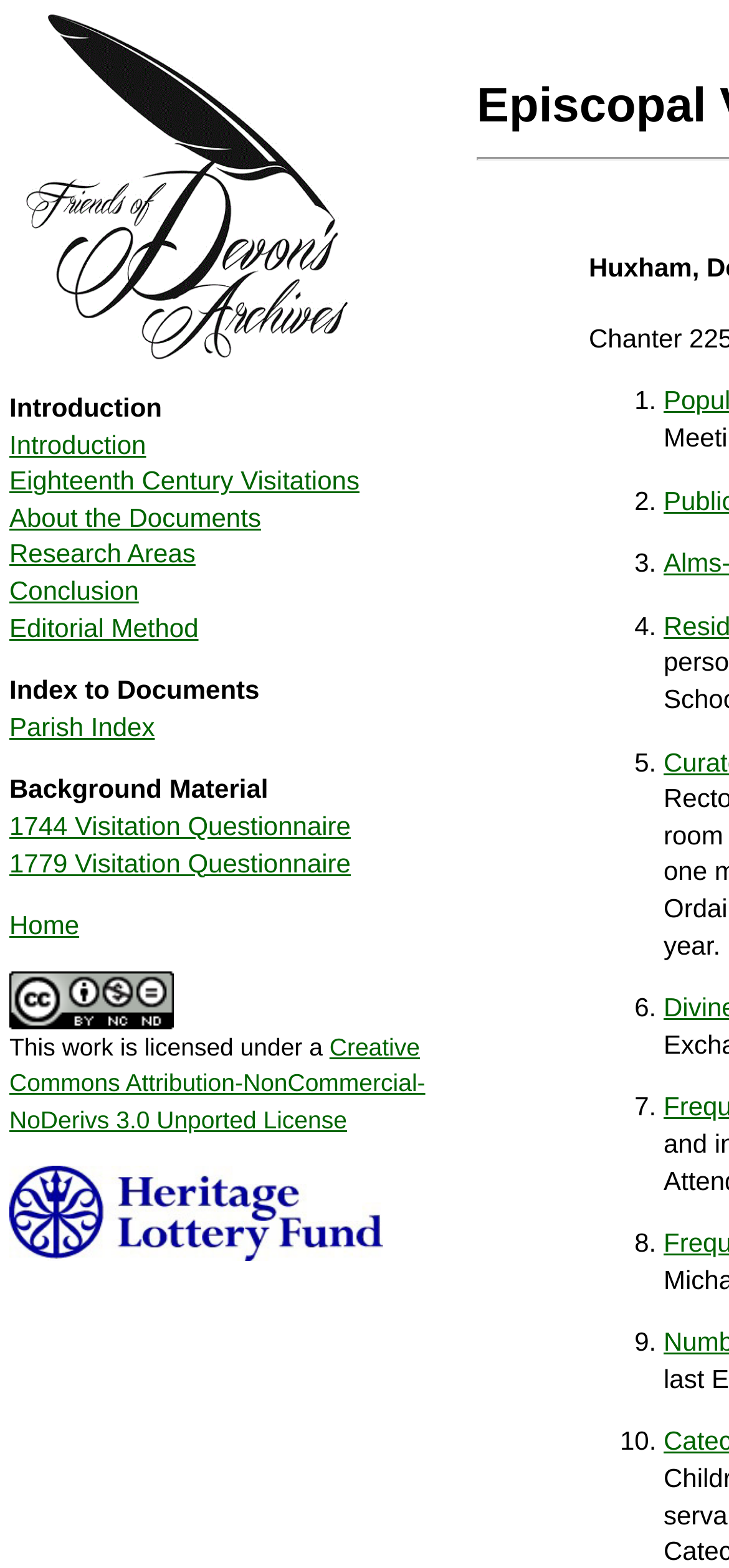What is the license of this work?
Look at the webpage screenshot and answer the question with a detailed explanation.

I found the license information by looking at the link element with the text 'Creative Commons Attribution-NonCommercial-NoDerivs 3.0 Unported License', which is located at the bottom of the webpage.